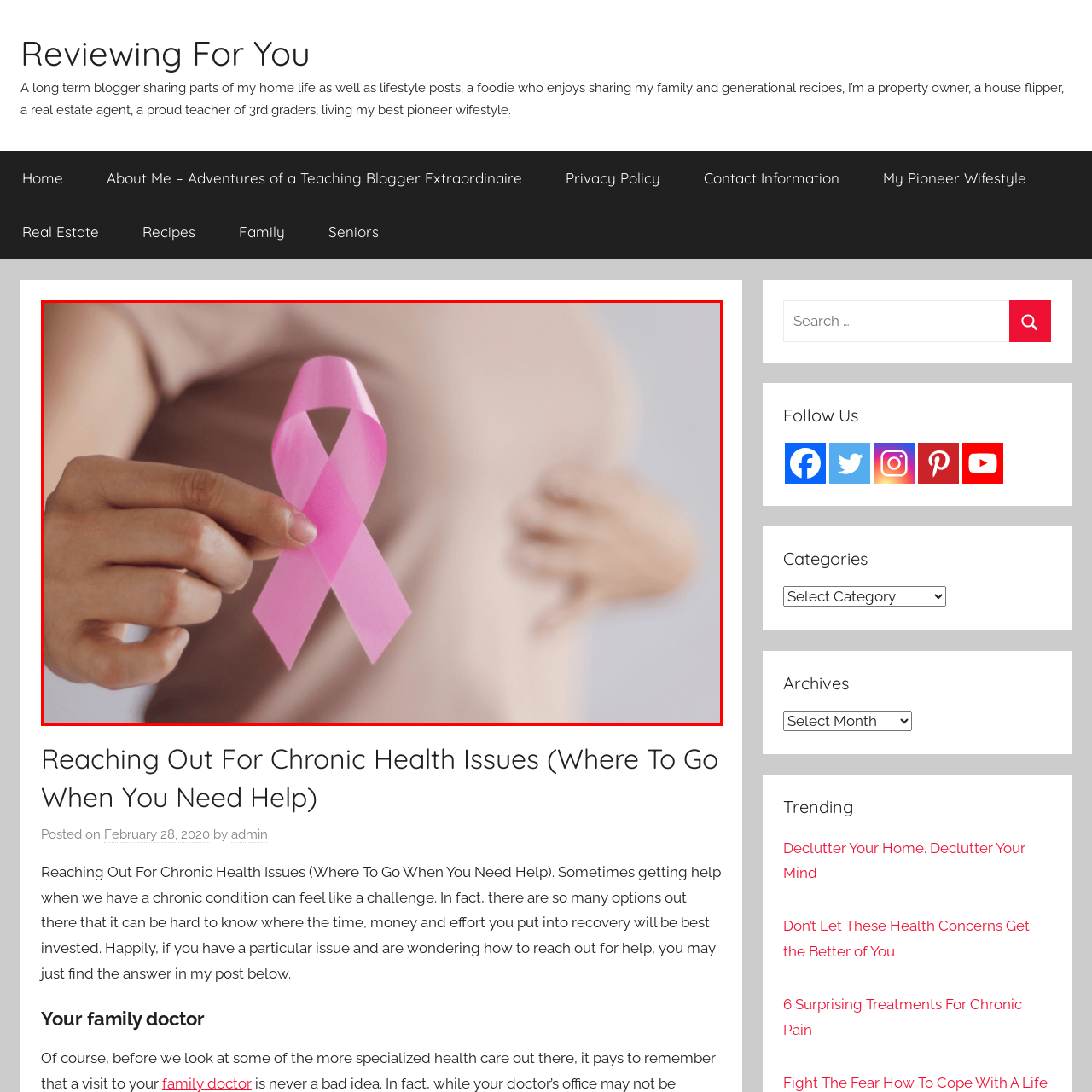What is the title of the accompanying blog post?
Consider the portion of the image within the red bounding box and answer the question as detailed as possible, referencing the visible details.

The image is accompanied by a blog post titled 'Reaching Out For Chronic Health Issues (Where To Go When You Need Help)', which emphasizes the importance of seeking help and resources for those affected by chronic health issues, particularly breast cancer.